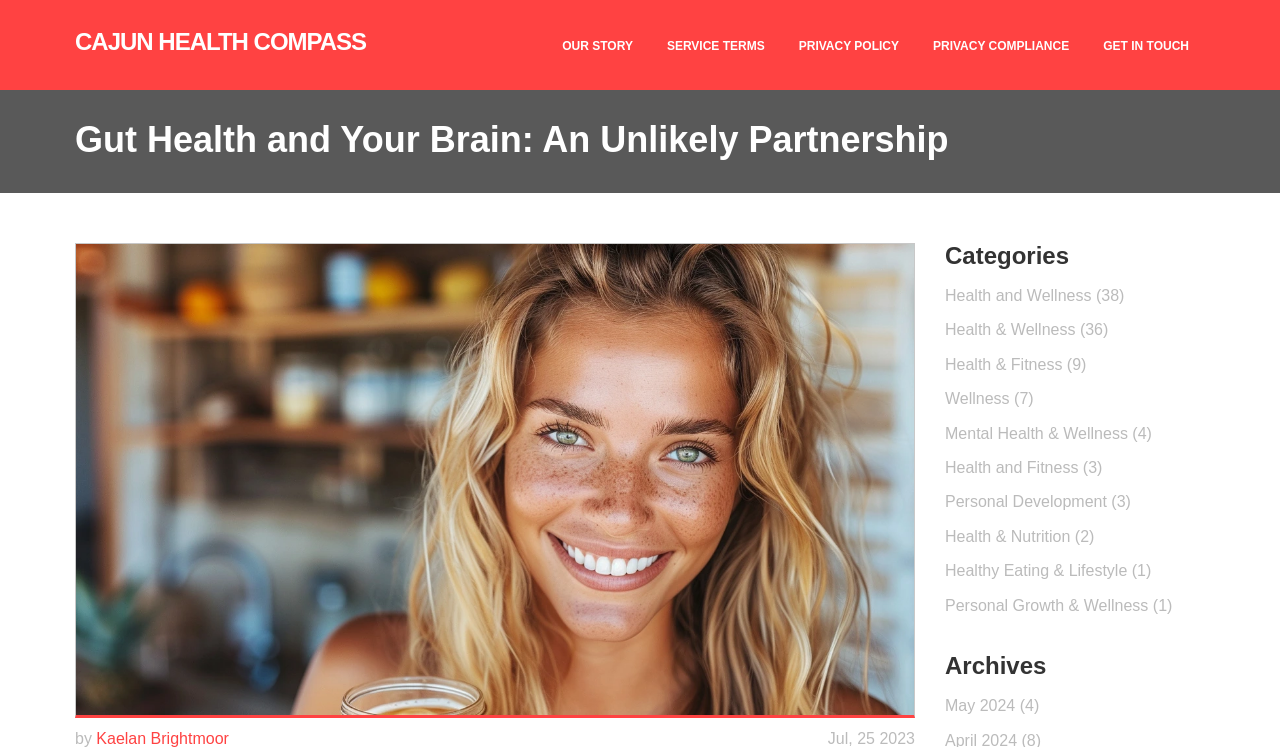Offer a detailed explanation of the webpage layout and contents.

This webpage is about the connection between gut health and the brain, with a focus on overall wellbeing. At the top left of the page, there is a navigation menu with links to "CAJUN HEALTH COMPASS", "OUR STORY", "SERVICE TERMS", "PRIVACY POLICY", "PRIVACY COMPLIANCE", and "GET IN TOUCH". 

Below the navigation menu, there is a heading that reads "Gut Health and Your Brain: An Unlikely Partnership". Next to this heading, there is a large image with the same title. 

On the bottom left of the page, there is a byline that reads "by Kaelan Brightmoor" and a date "Jul, 25 2023". 

To the right of the image, there are two sections. The first section is headed "Categories" and lists 9 categories related to health and wellness, such as "Health and Wellness", "Health & Fitness", and "Mental Health & Wellness". 

The second section is headed "Archives" and lists one archive, "May 2024", with 4 entries.